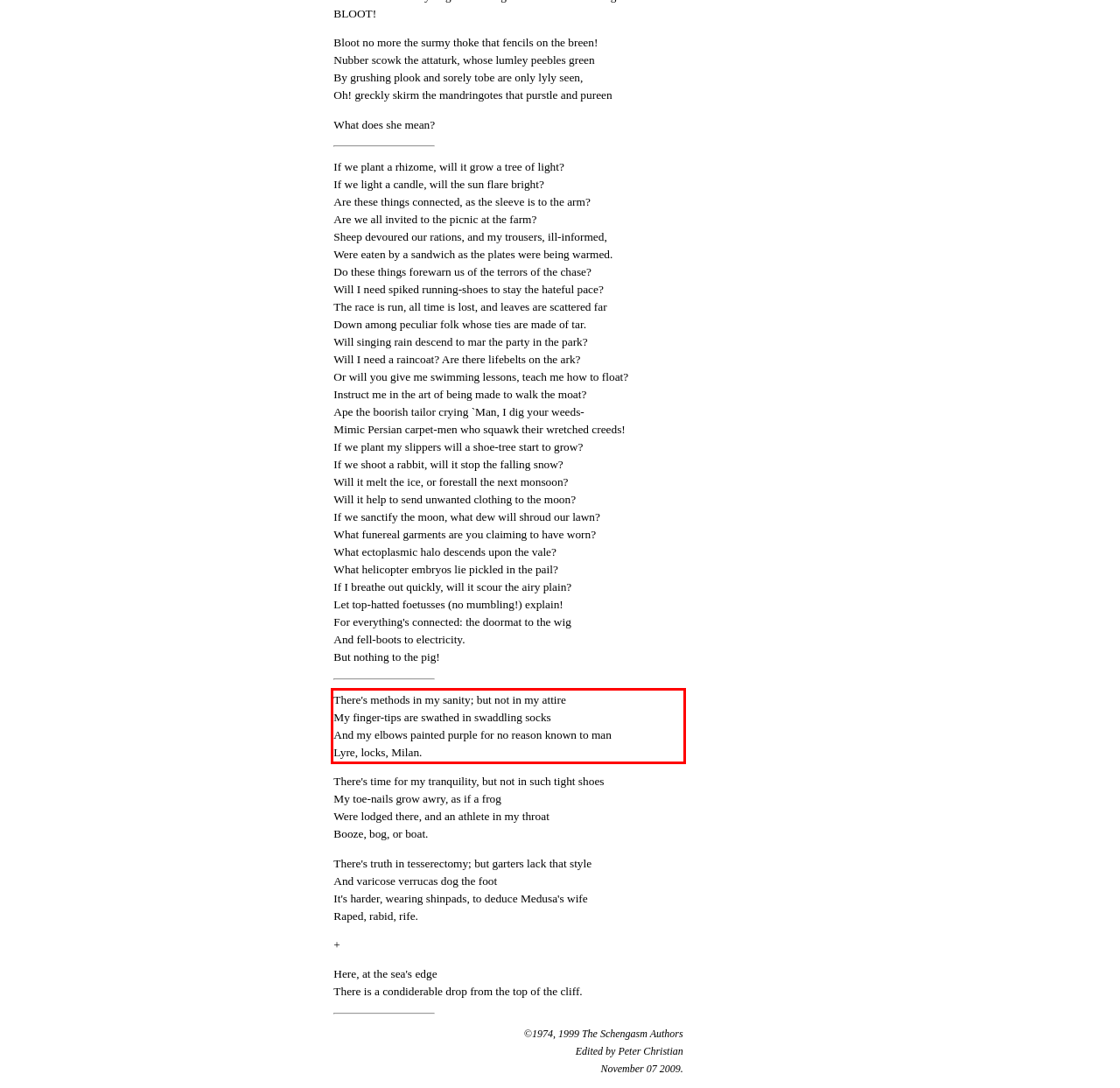Perform OCR on the text inside the red-bordered box in the provided screenshot and output the content.

There's methods in my sanity; but not in my attire My finger-tips are swathed in swaddling socks And my elbows painted purple for no reason known to man Lyre, locks, Milan.